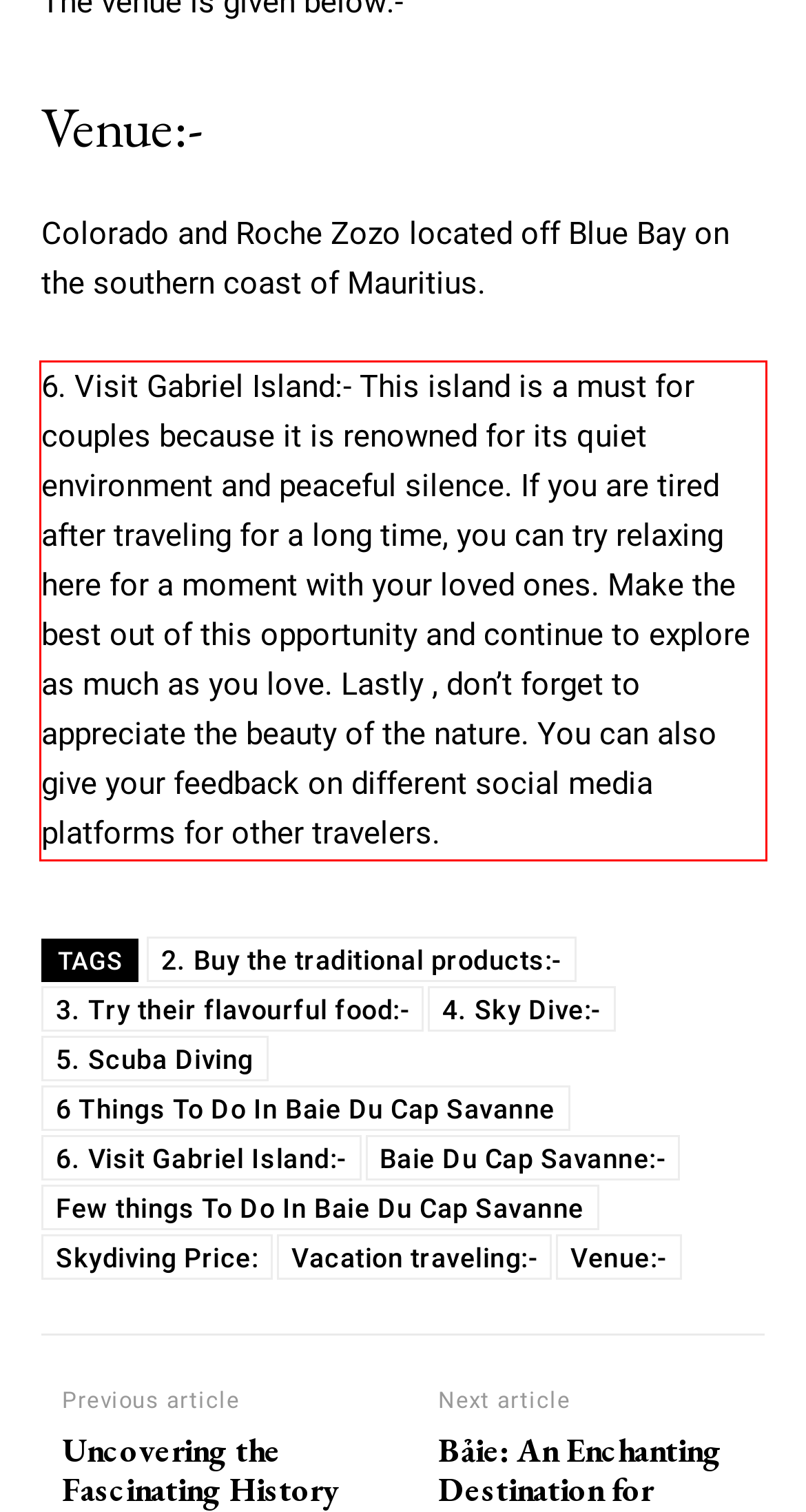Using the provided screenshot of a webpage, recognize and generate the text found within the red rectangle bounding box.

6. Visit Gabriel Island:- This island is a must for couples because it is renowned for its quiet environment and peaceful silence. If you are tired after traveling for a long time, you can try relaxing here for a moment with your loved ones. Make the best out of this opportunity and continue to explore as much as you love. Lastly , don’t forget to appreciate the beauty of the nature. You can also give your feedback on different social media platforms for other travelers.